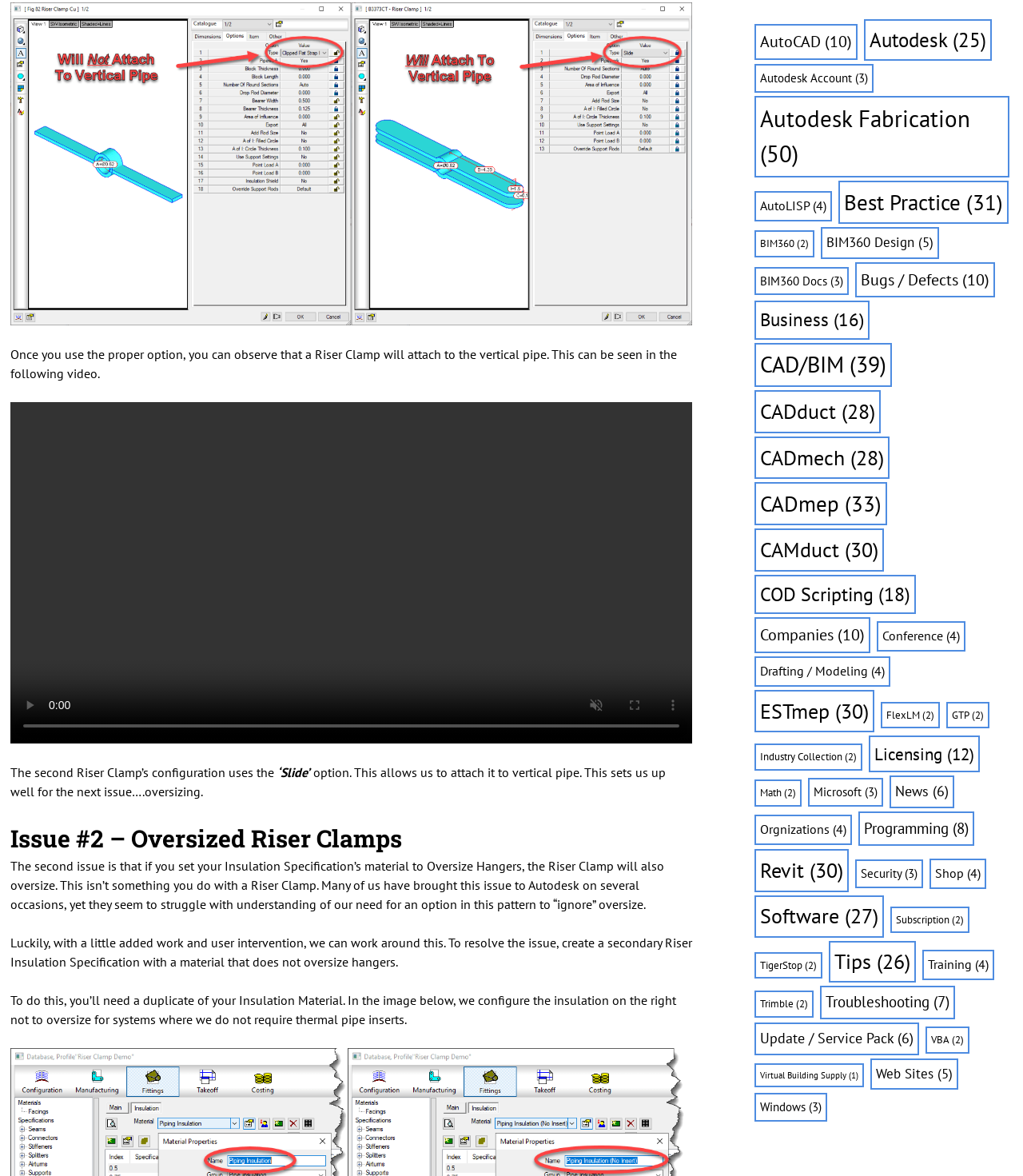Answer this question in one word or a short phrase: What is the topic of the second issue?

Oversized Riser Clamps